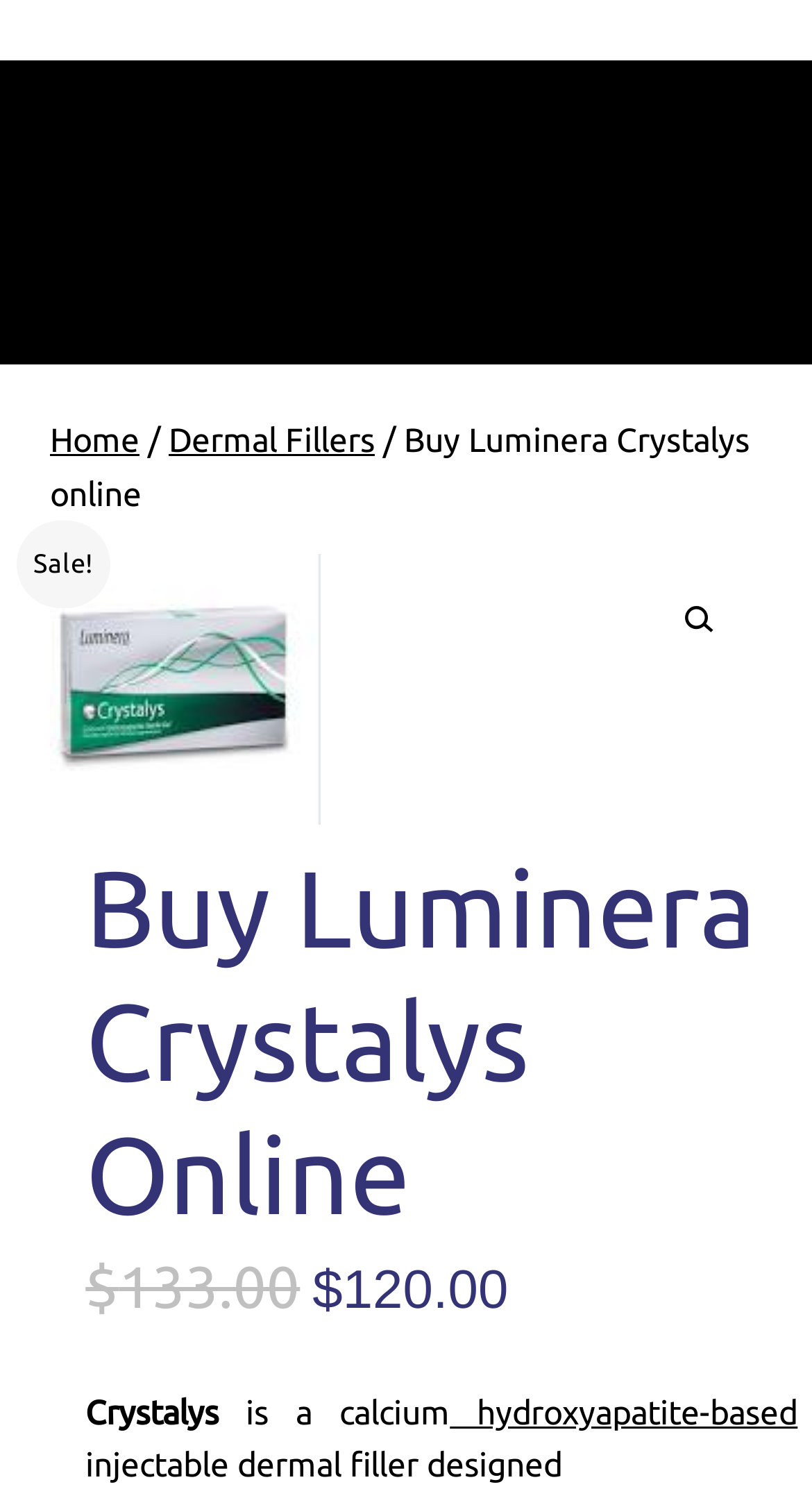What is the icon on the search button?
Provide a one-word or short-phrase answer based on the image.

🔍